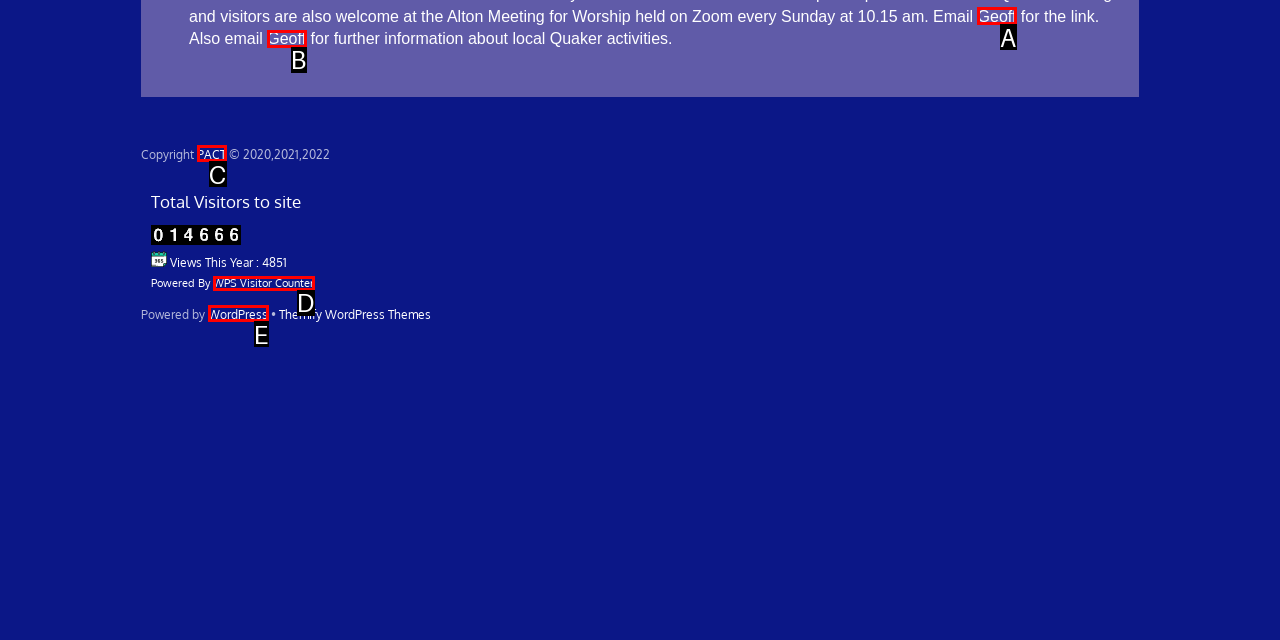Match the following description to the correct HTML element: WPS Visitor Counter Indicate your choice by providing the letter.

D